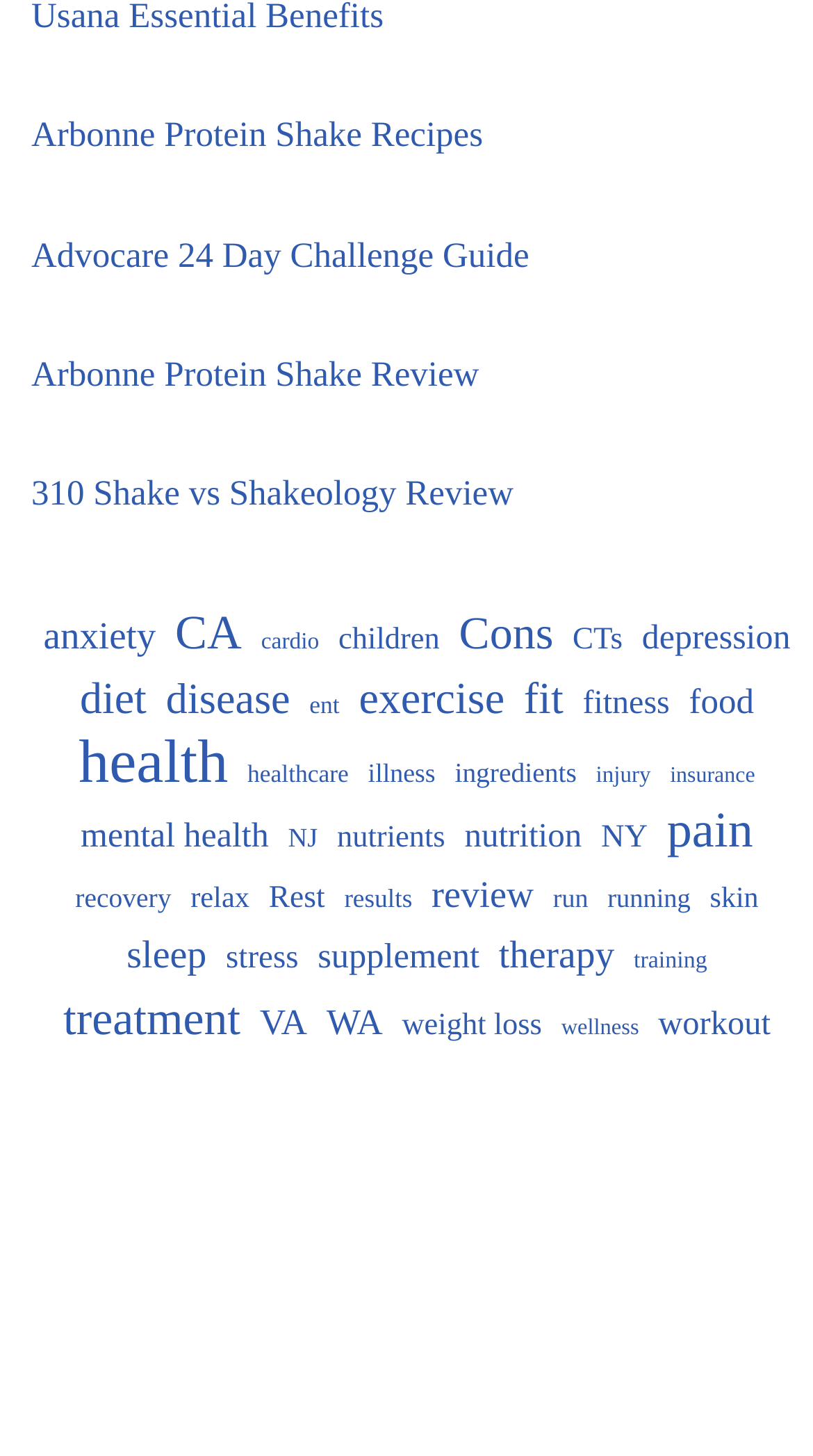Predict the bounding box for the UI component with the following description: "Arbonne Protein Shake Recipes".

[0.038, 0.079, 0.594, 0.107]